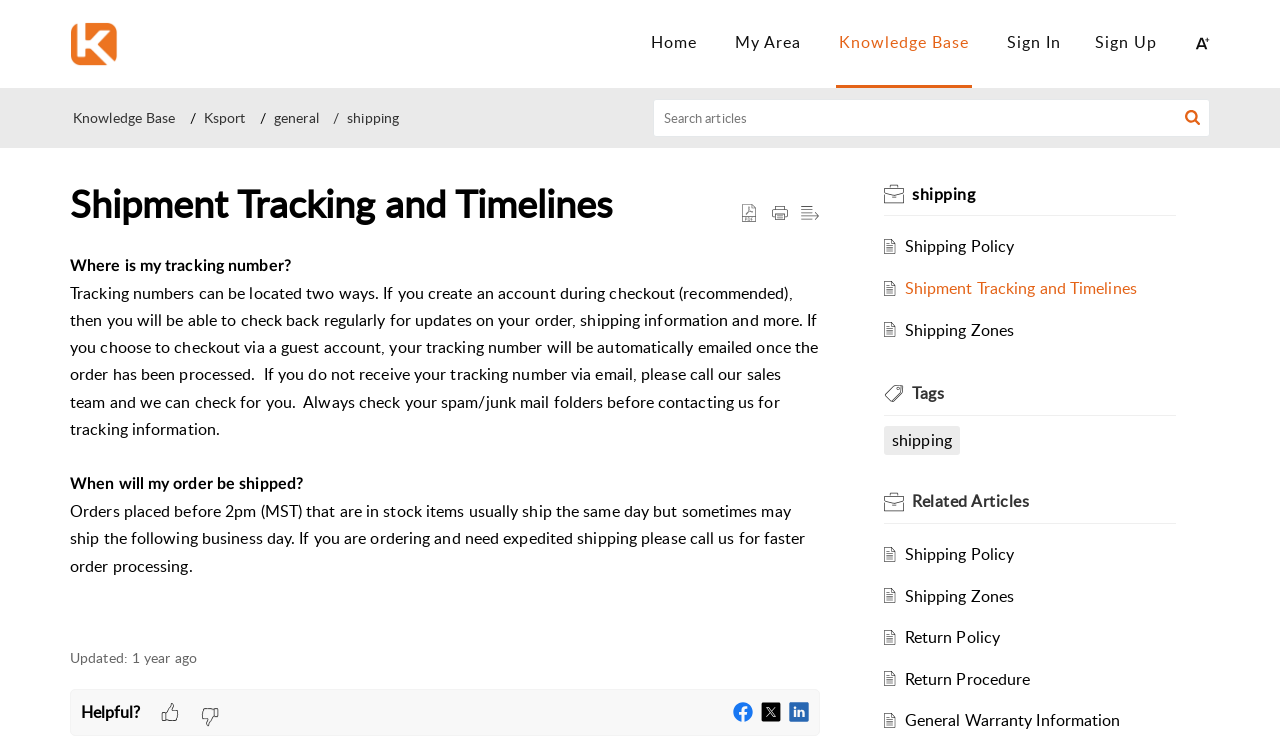Please examine the image and provide a detailed answer to the question: What is the recommended way to track orders?

According to the webpage, creating an account during checkout is recommended, which allows users to check back regularly for updates on their order, shipping information, and more.